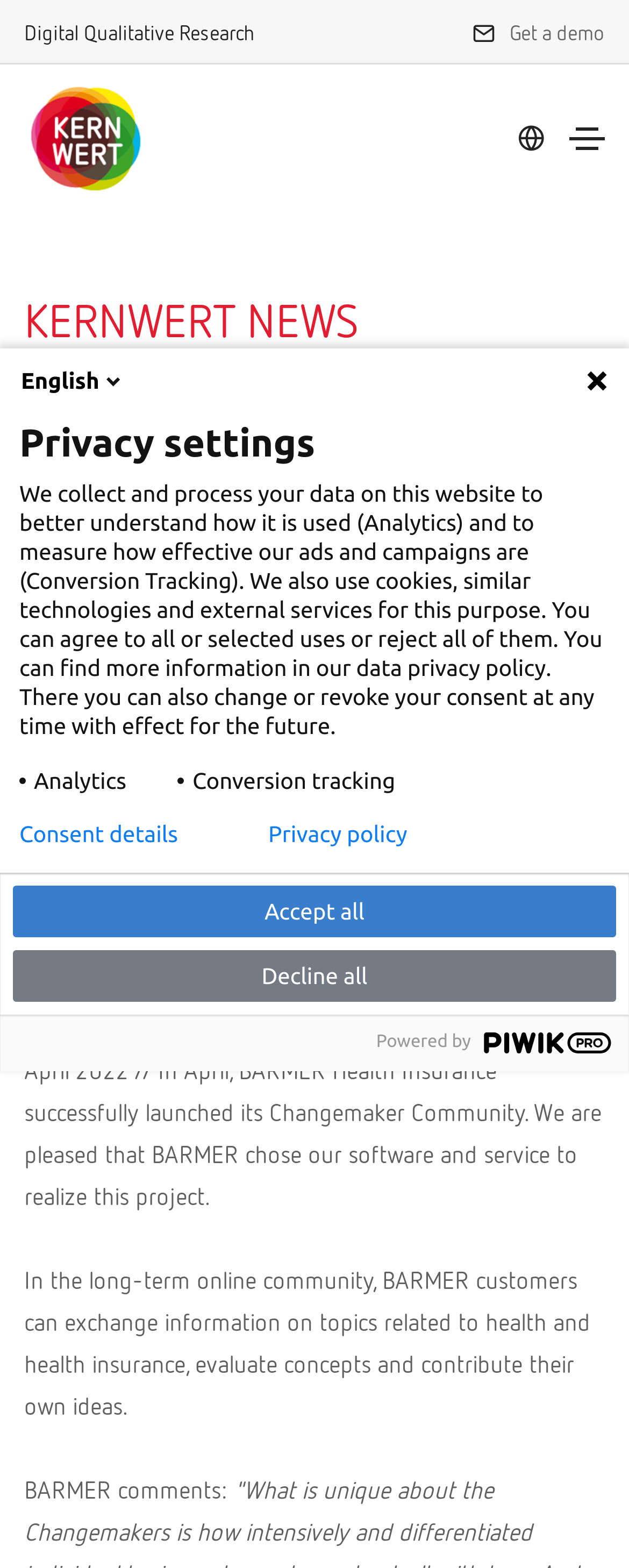Specify the bounding box coordinates of the element's region that should be clicked to achieve the following instruction: "Select Application category". The bounding box coordinates consist of four float numbers between 0 and 1, in the format [left, top, right, bottom].

None